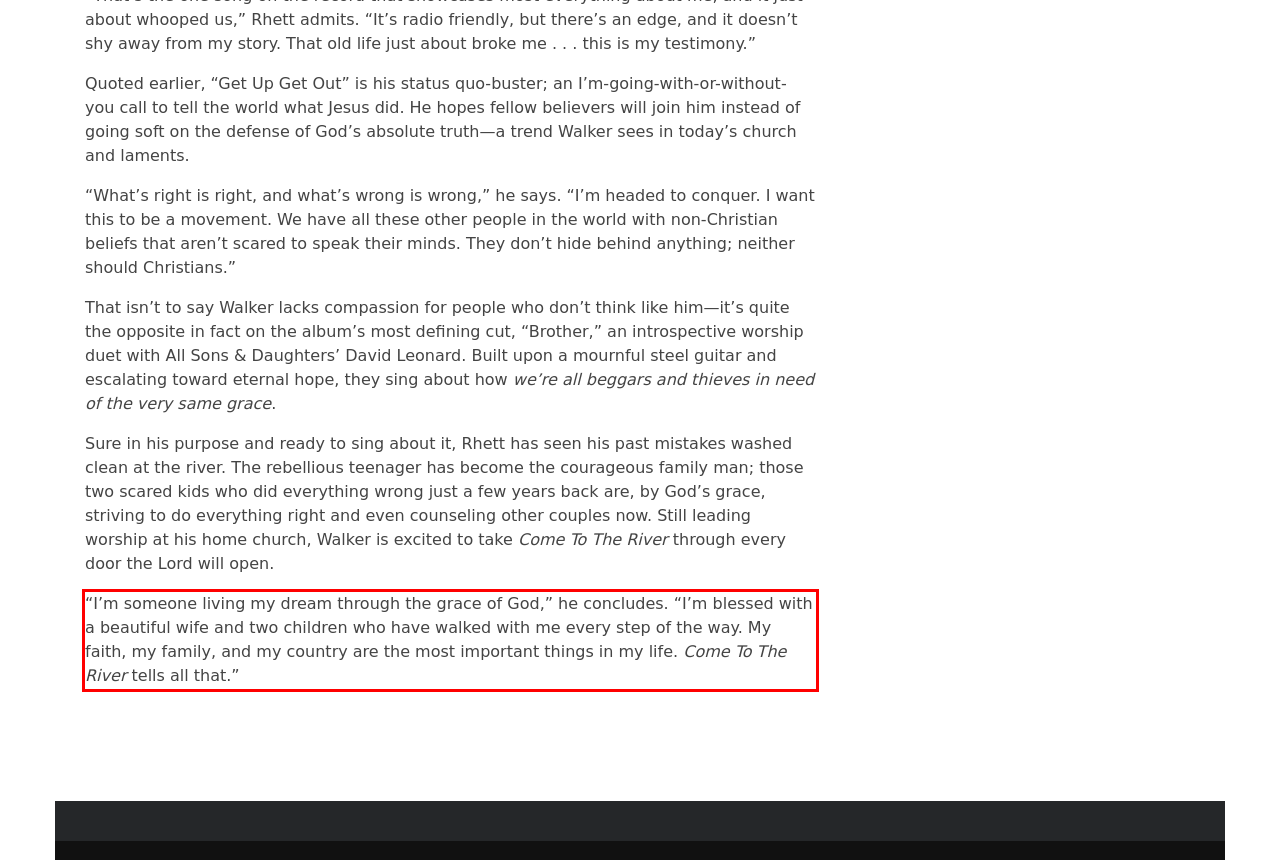Look at the provided screenshot of the webpage and perform OCR on the text within the red bounding box.

“I’m someone living my dream through the grace of God,” he concludes. “I’m blessed with a beautiful wife and two children who have walked with me every step of the way. My faith, my family, and my country are the most important things in my life. Come To The River tells all that.”